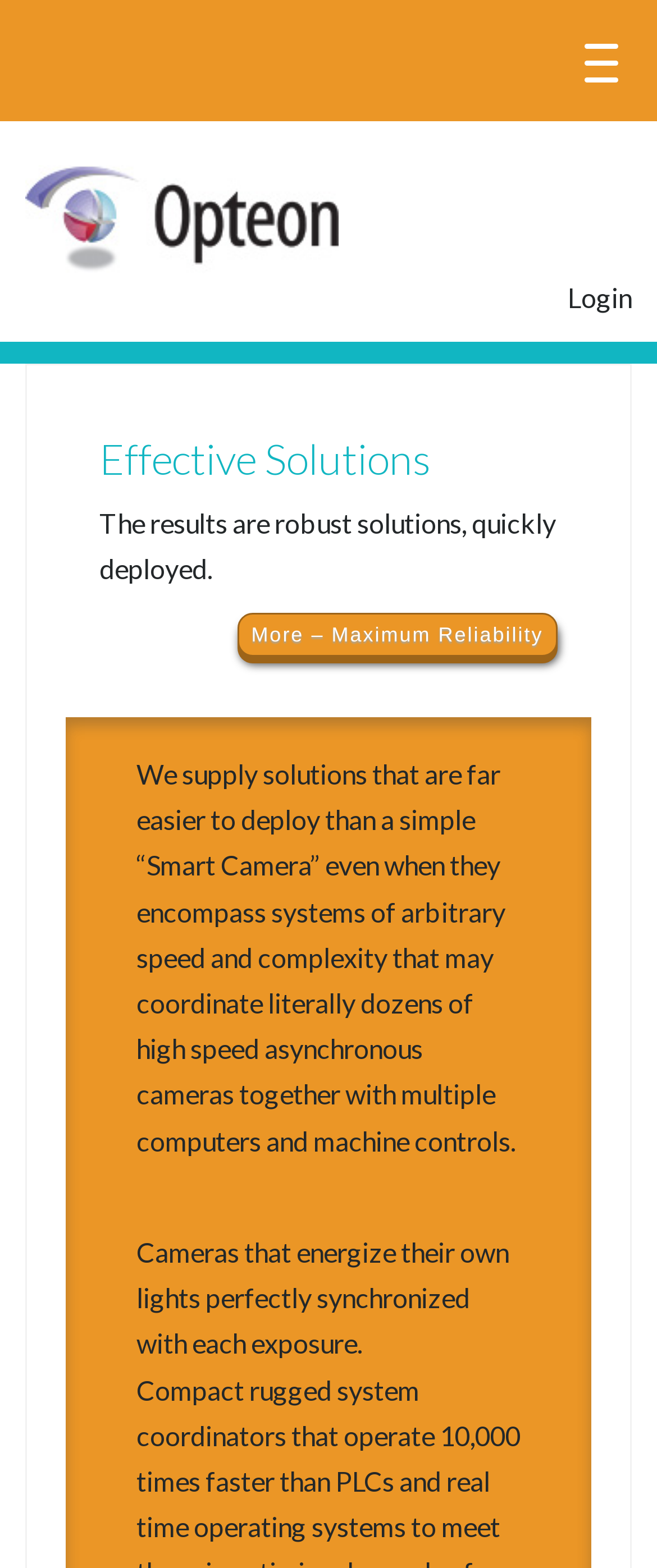What is special about the cameras?
Relying on the image, give a concise answer in one word or a brief phrase.

Energize their own lights